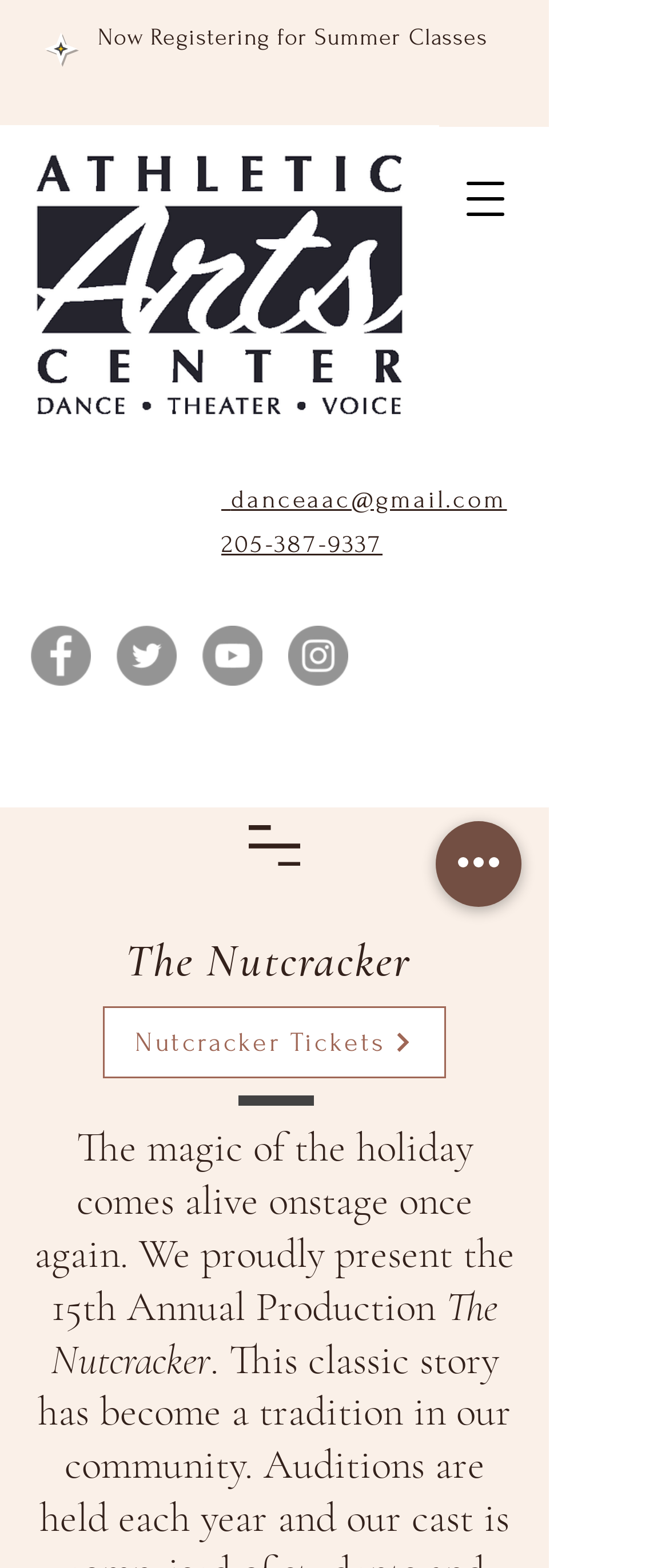Ascertain the bounding box coordinates for the UI element detailed here: "aria-label="Open navigation menu"". The coordinates should be provided as [left, top, right, bottom] with each value being a float between 0 and 1.

[0.662, 0.099, 0.79, 0.154]